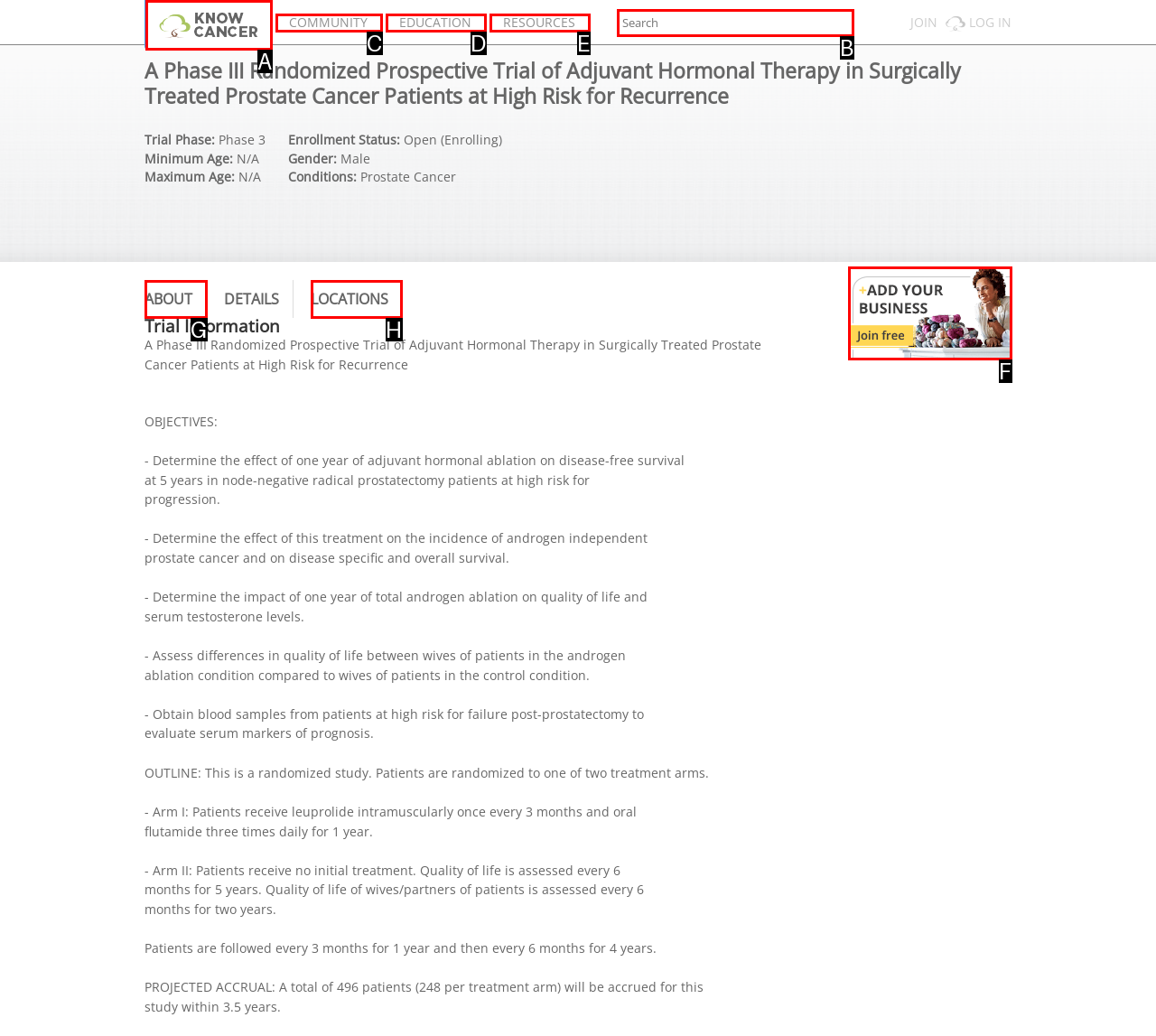Decide which HTML element to click to complete the task: Join the directory Provide the letter of the appropriate option.

F